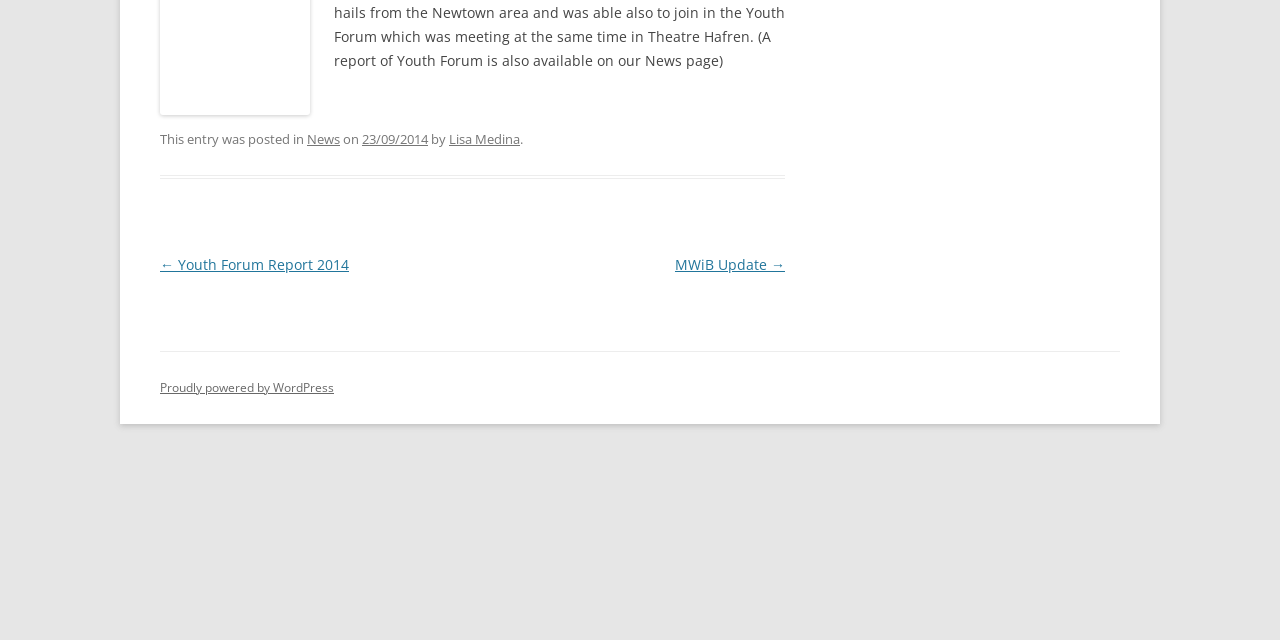Given the description "Lisa Medina", determine the bounding box of the corresponding UI element.

[0.351, 0.203, 0.406, 0.231]